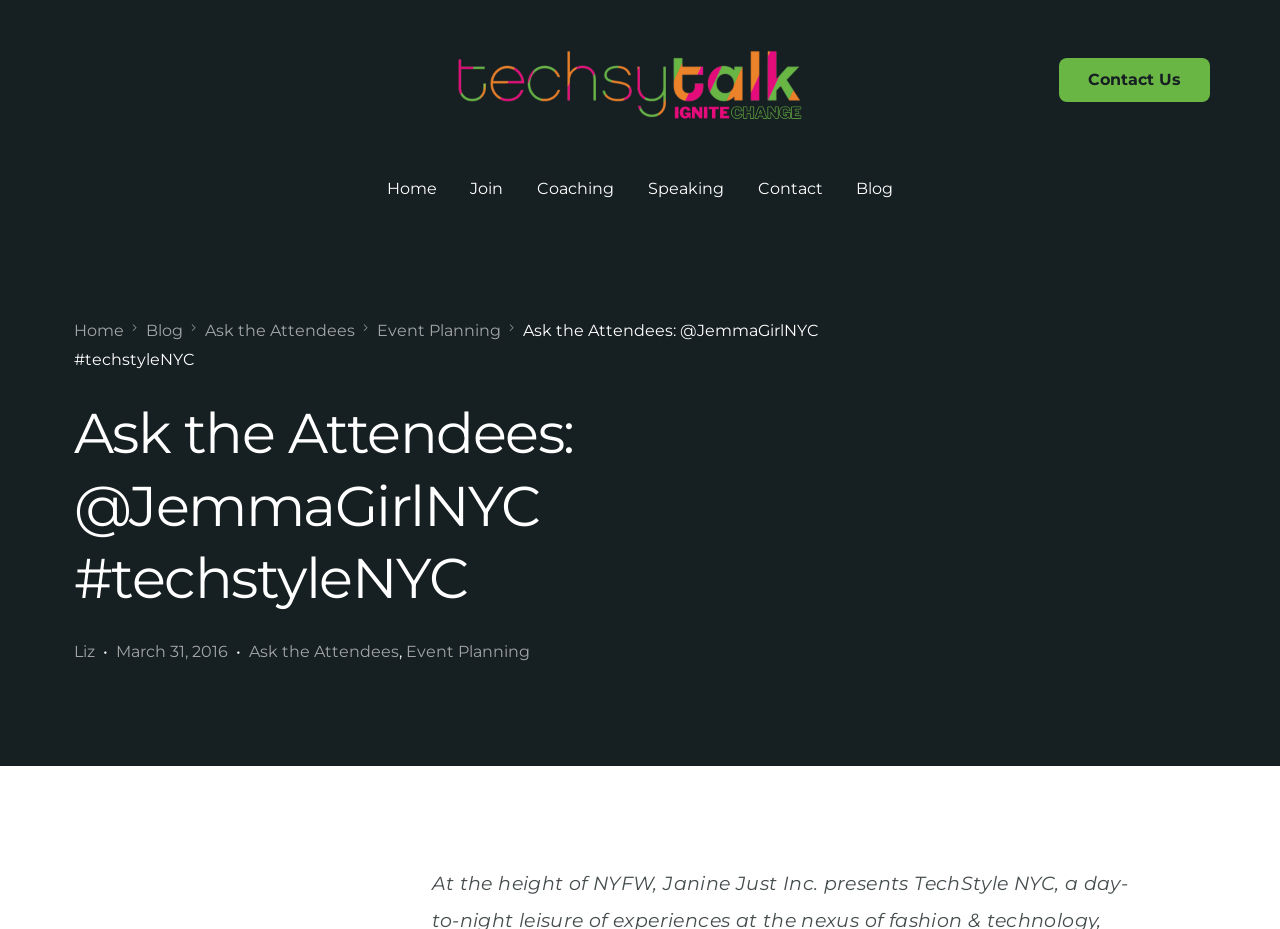What is the text of the first link on the webpage?
Provide a concise answer using a single word or phrase based on the image.

techsytalk